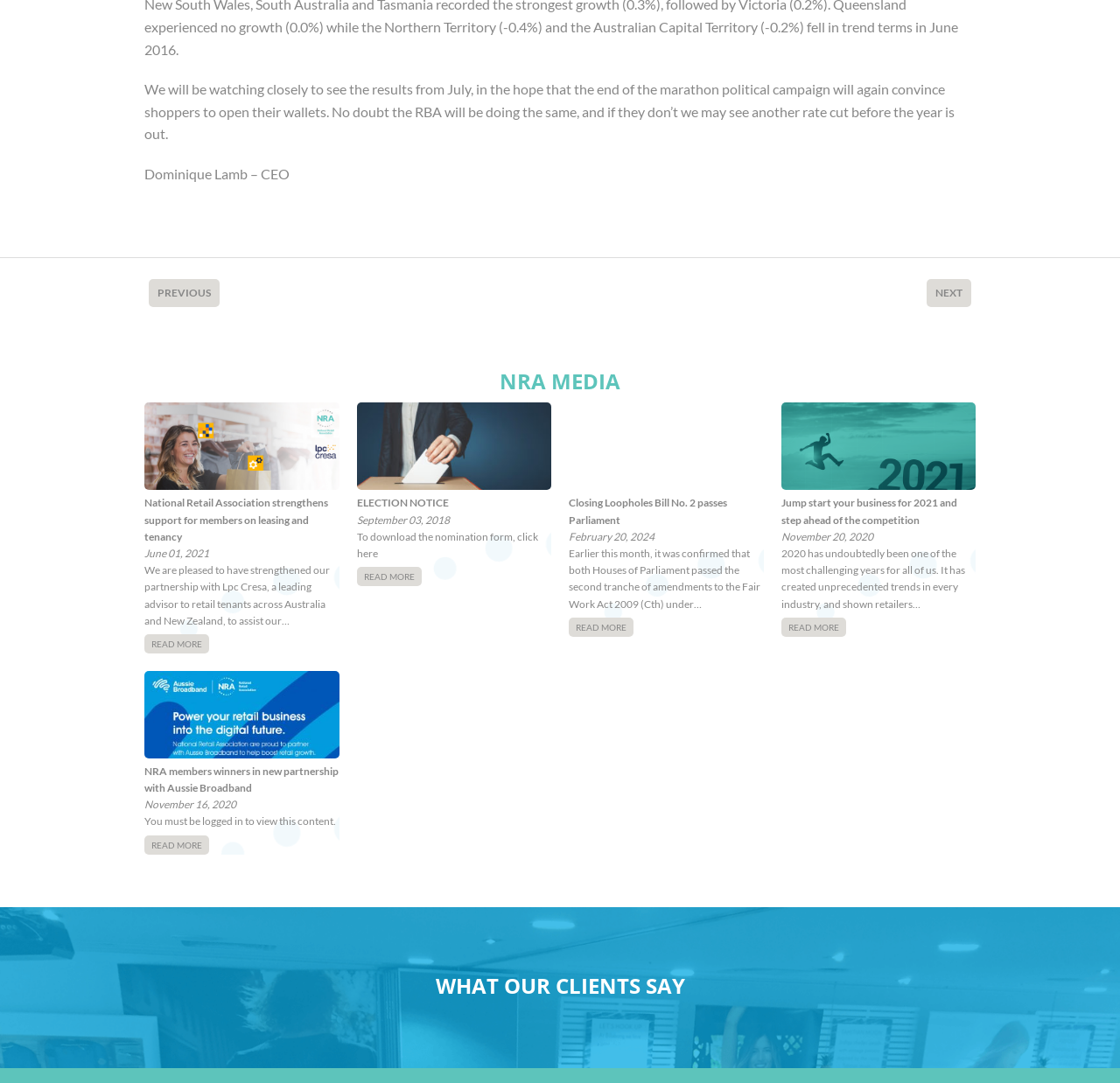Who is the CEO of NRA?
Please provide a comprehensive answer to the question based on the webpage screenshot.

The CEO's name is mentioned in the StaticText element with ID 208, which is located at the top of the webpage, indicating that Dominique Lamb is the CEO of NRA.